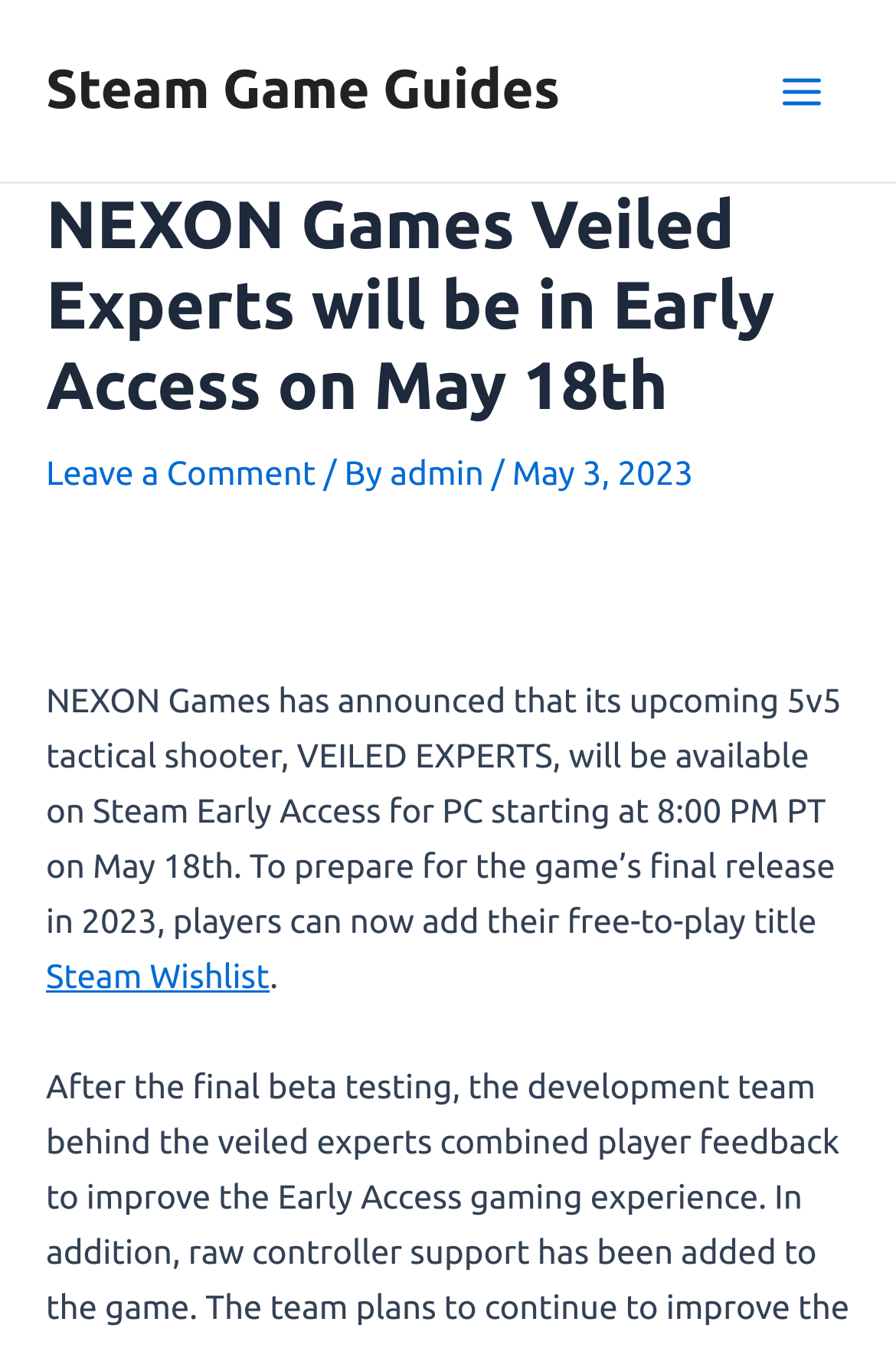Use a single word or phrase to answer the question: What is the platform where the game will be available?

Steam